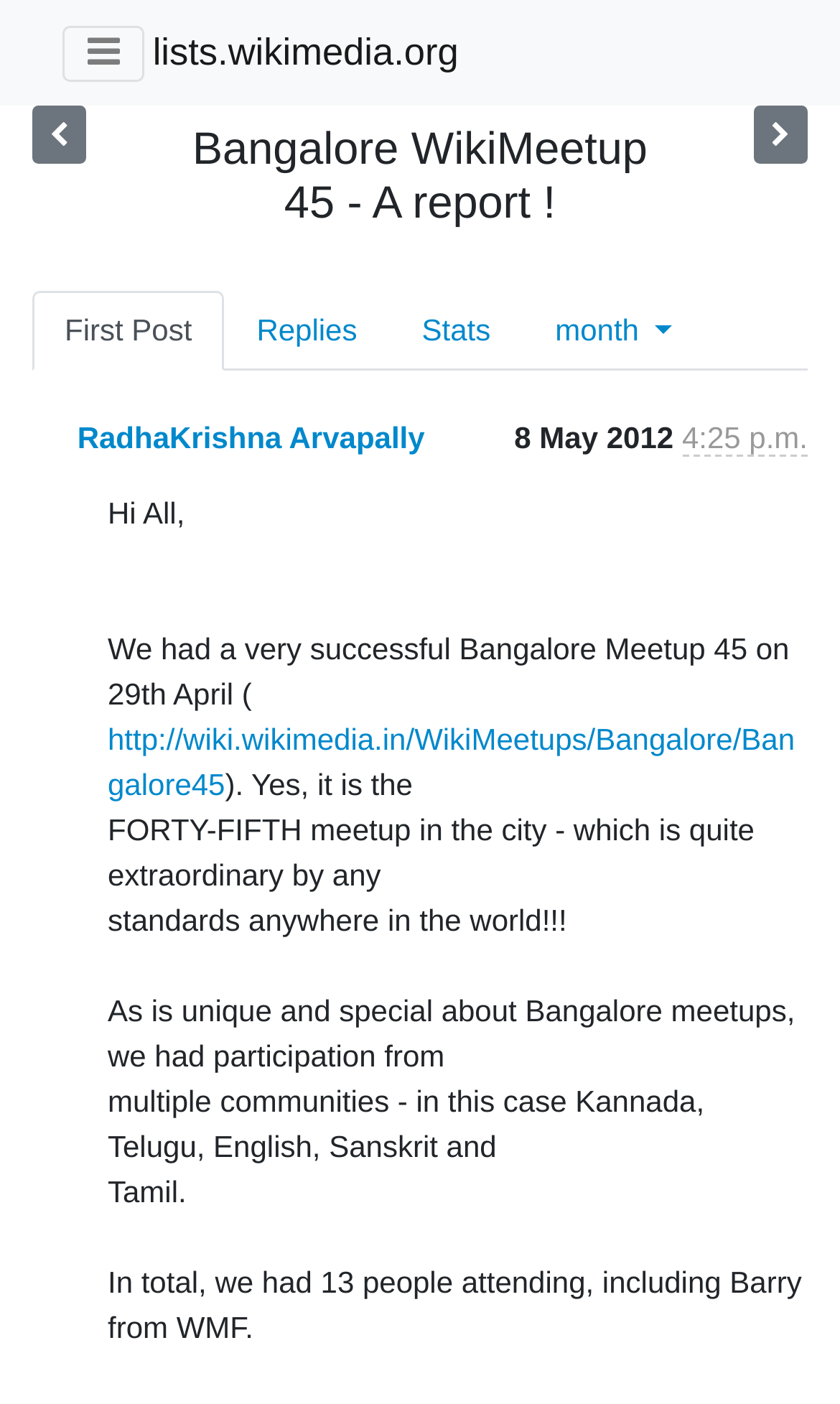Specify the bounding box coordinates of the area to click in order to follow the given instruction: "View the meetup details."

[0.128, 0.515, 0.946, 0.571]